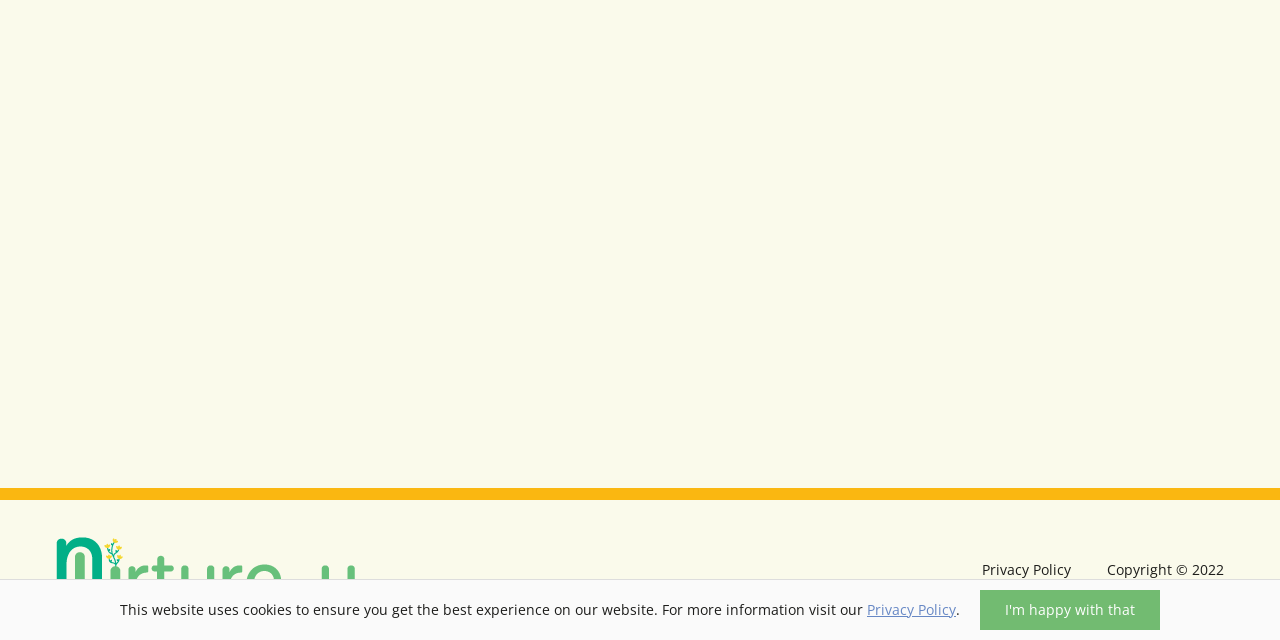Provide the bounding box coordinates of the HTML element described by the text: "Privacy Policy".

[0.677, 0.934, 0.747, 0.972]